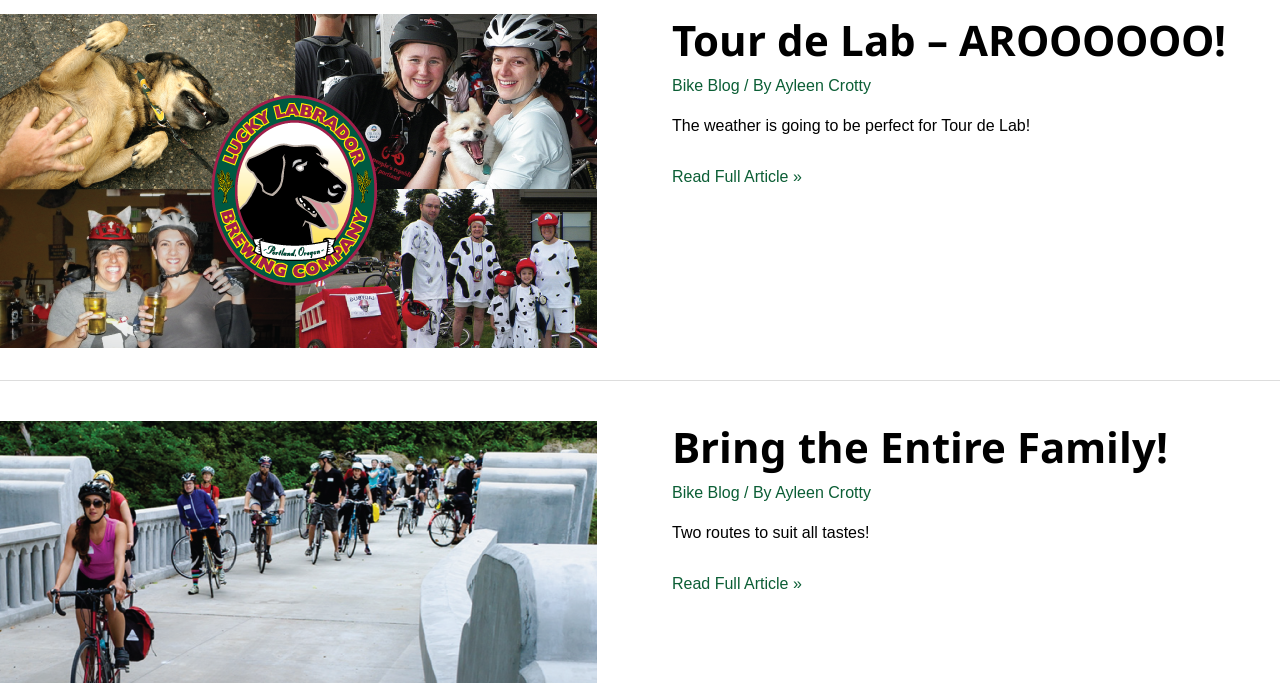Can you find the bounding box coordinates for the element that needs to be clicked to execute this instruction: "Explore the 'Bring the Entire Family! Read Full Article »' link"? The coordinates should be given as four float numbers between 0 and 1, i.e., [left, top, right, bottom].

[0.525, 0.836, 0.626, 0.874]